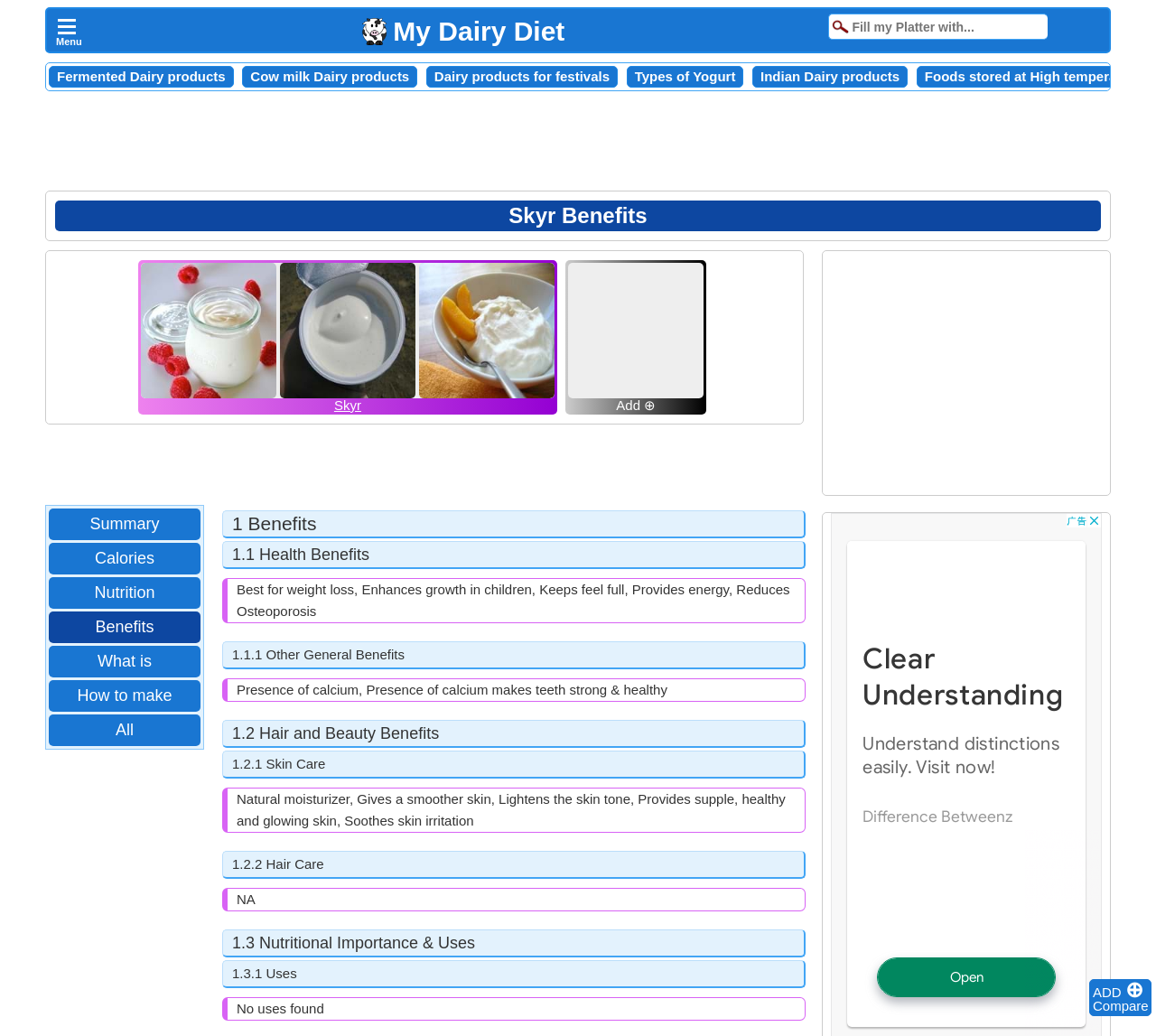Determine the bounding box coordinates of the clickable element to complete this instruction: "Click the 'Compare' button". Provide the coordinates in the format of four float numbers between 0 and 1, [left, top, right, bottom].

[0.945, 0.963, 0.994, 0.978]